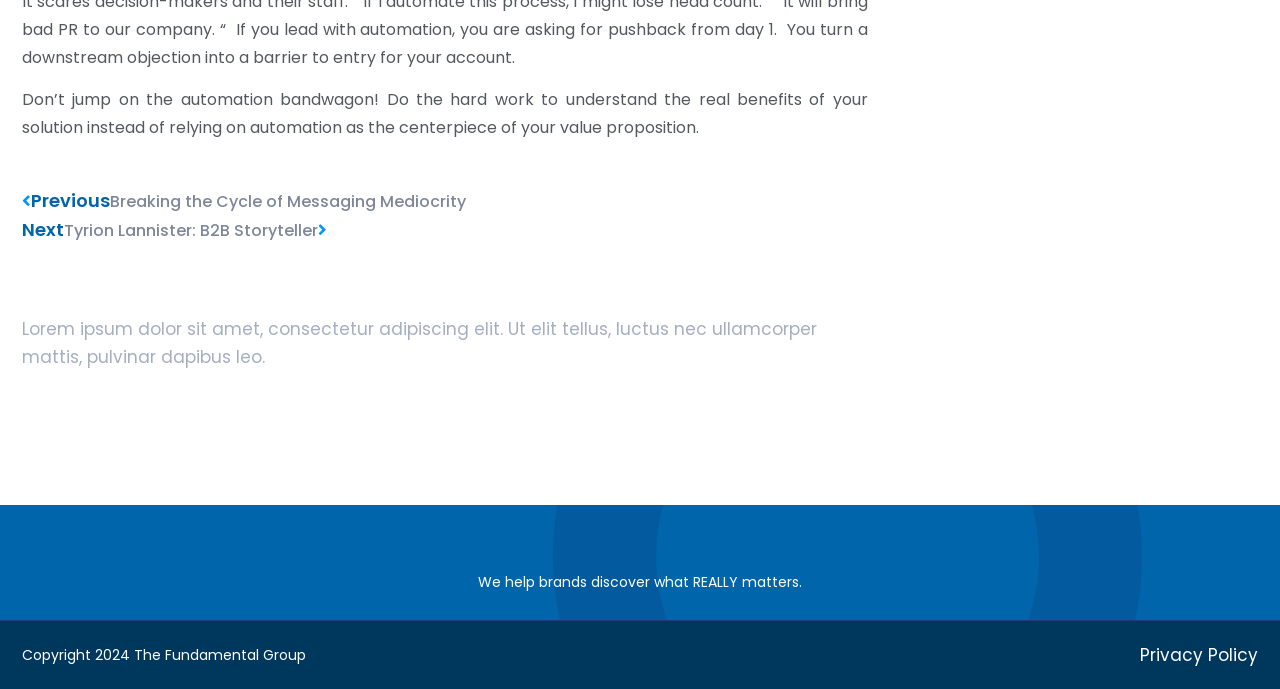Identify the bounding box for the given UI element using the description provided. Coordinates should be in the format (top-left x, top-left y, bottom-right x, bottom-right y) and must be between 0 and 1. Here is the description: alt="The fundamental Group logo 3"

[0.402, 0.762, 0.598, 0.824]